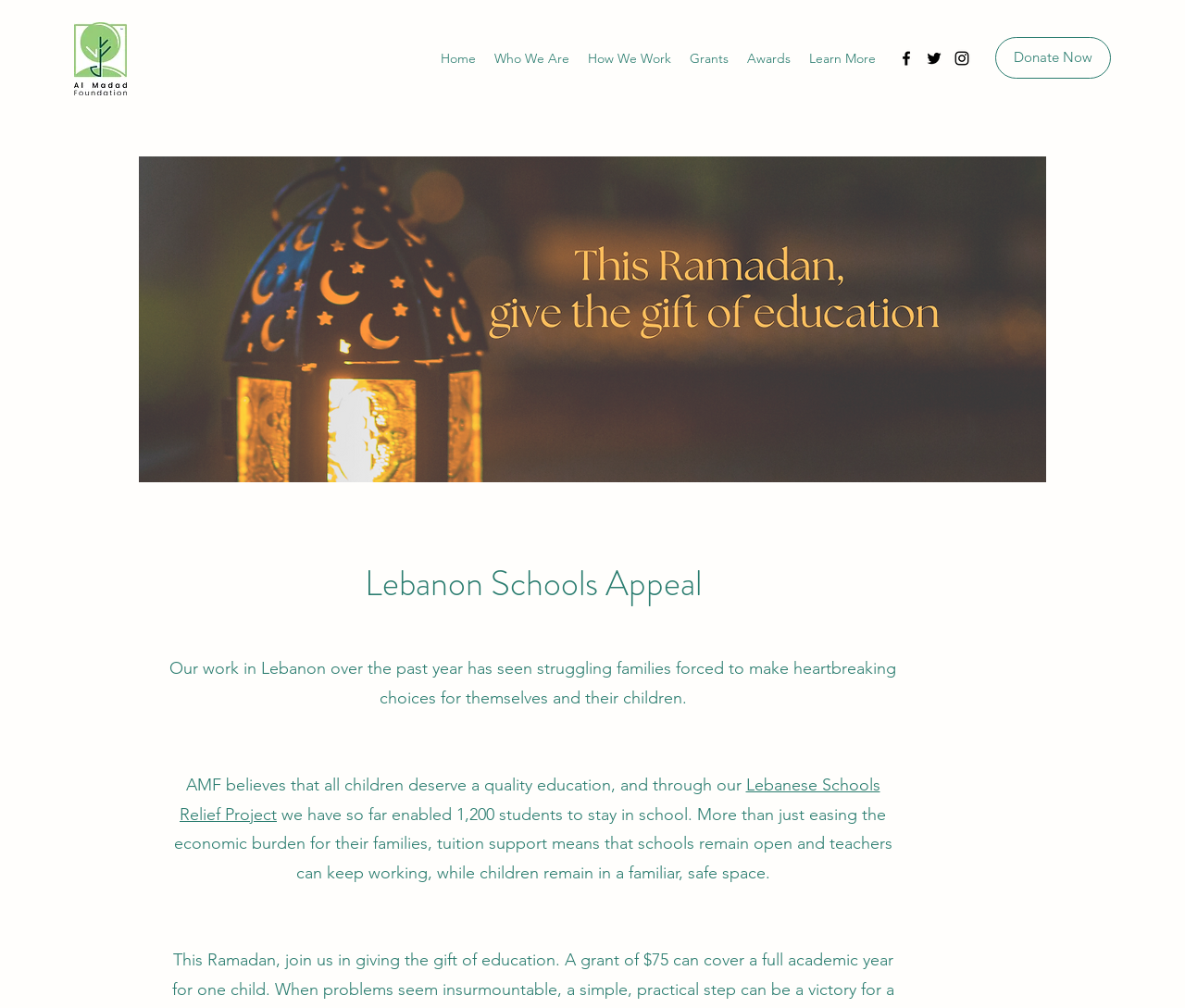Please answer the following question using a single word or phrase: 
What is the call-to-action button on the webpage?

Donate Now